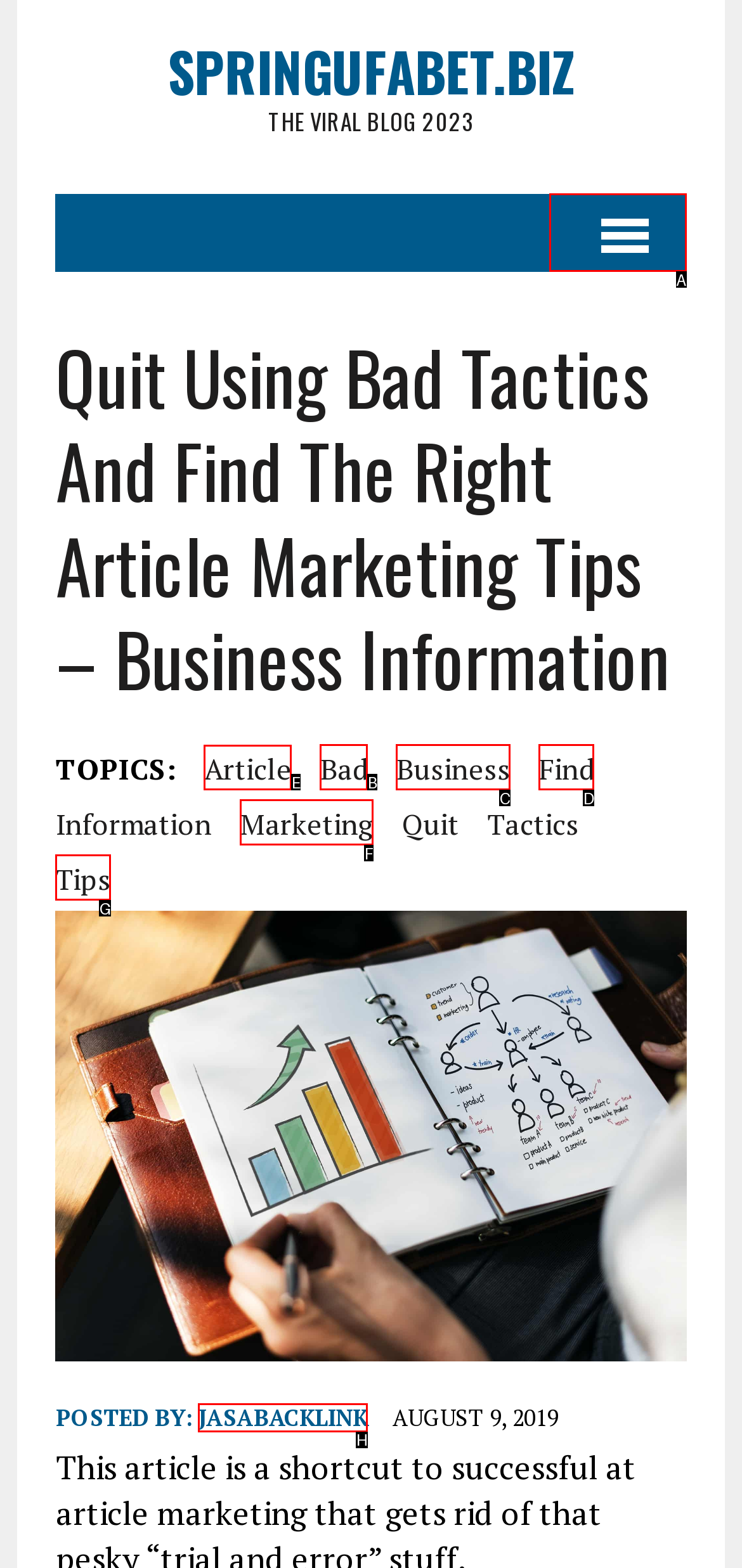Tell me which one HTML element you should click to complete the following task: go to Article page
Answer with the option's letter from the given choices directly.

E